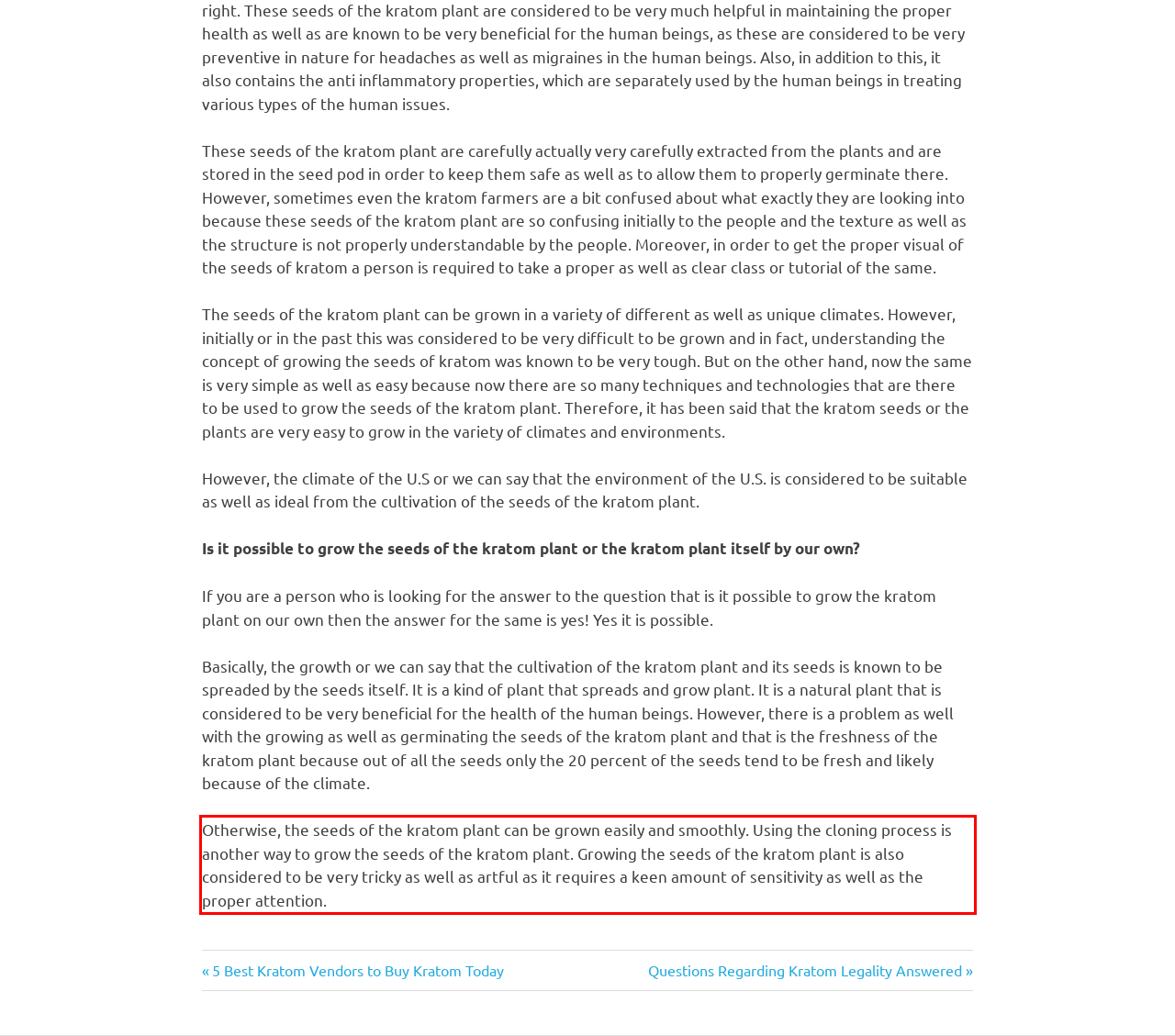Using the provided webpage screenshot, recognize the text content in the area marked by the red bounding box.

Otherwise, the seeds of the kratom plant can be grown easily and smoothly. Using the cloning process is another way to grow the seeds of the kratom plant. Growing the seeds of the kratom plant is also considered to be very tricky as well as artful as it requires a keen amount of sensitivity as well as the proper attention.